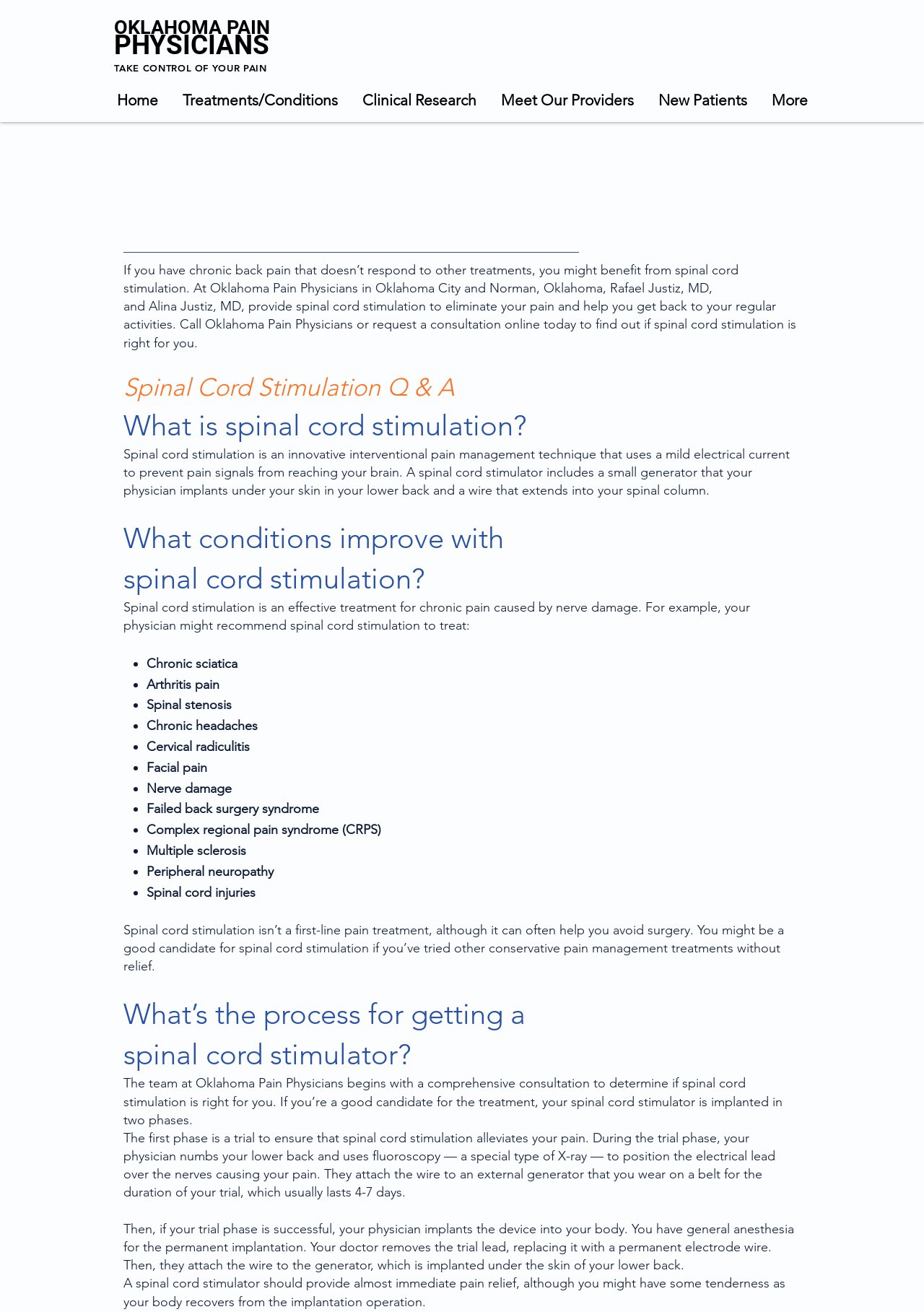How long does the trial phase of spinal cord stimulation last?
Give a detailed response to the question by analyzing the screenshot.

I found the answer by reading the text 'During the trial phase, your physician numbs your lower back and uses fluoroscopy — a special type of X-ray — to position the electrical lead over the nerves causing your pain. They attach the wire to an external generator that you wear on a belt for the duration of your trial, which usually lasts 4-7 days.' which suggests that the trial phase lasts 4-7 days.